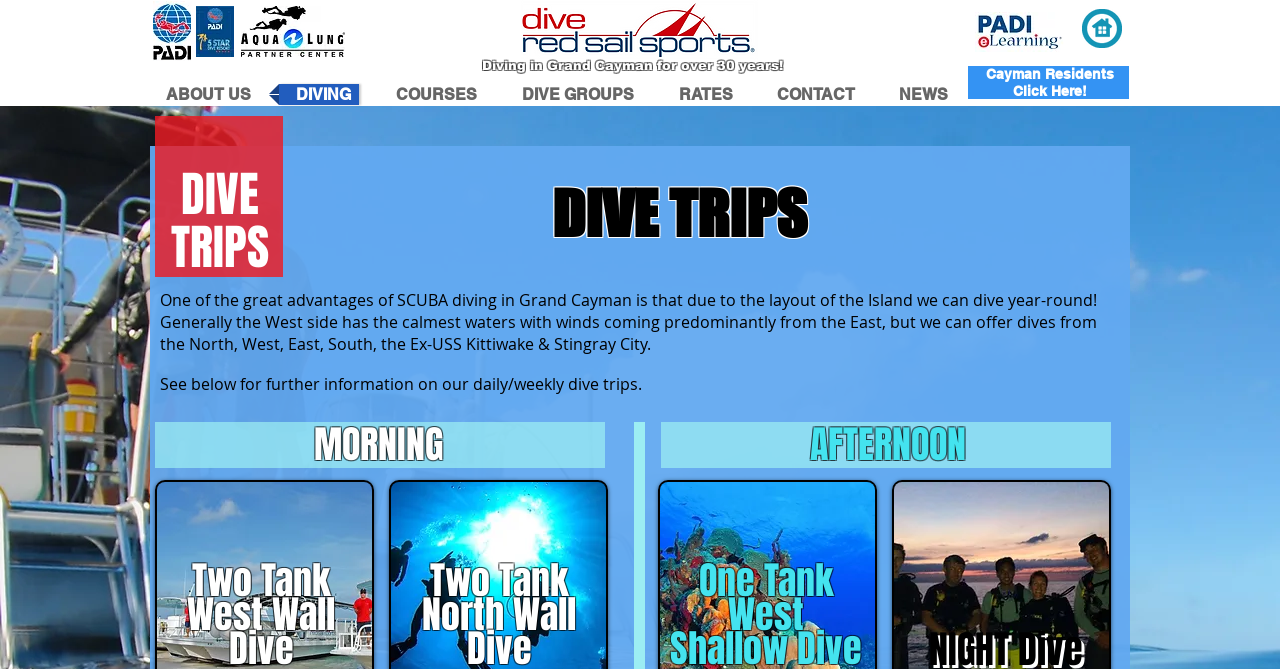Find the bounding box coordinates for the area that should be clicked to accomplish the instruction: "Click on the Cayman Residents Click Here link".

[0.77, 0.097, 0.87, 0.148]